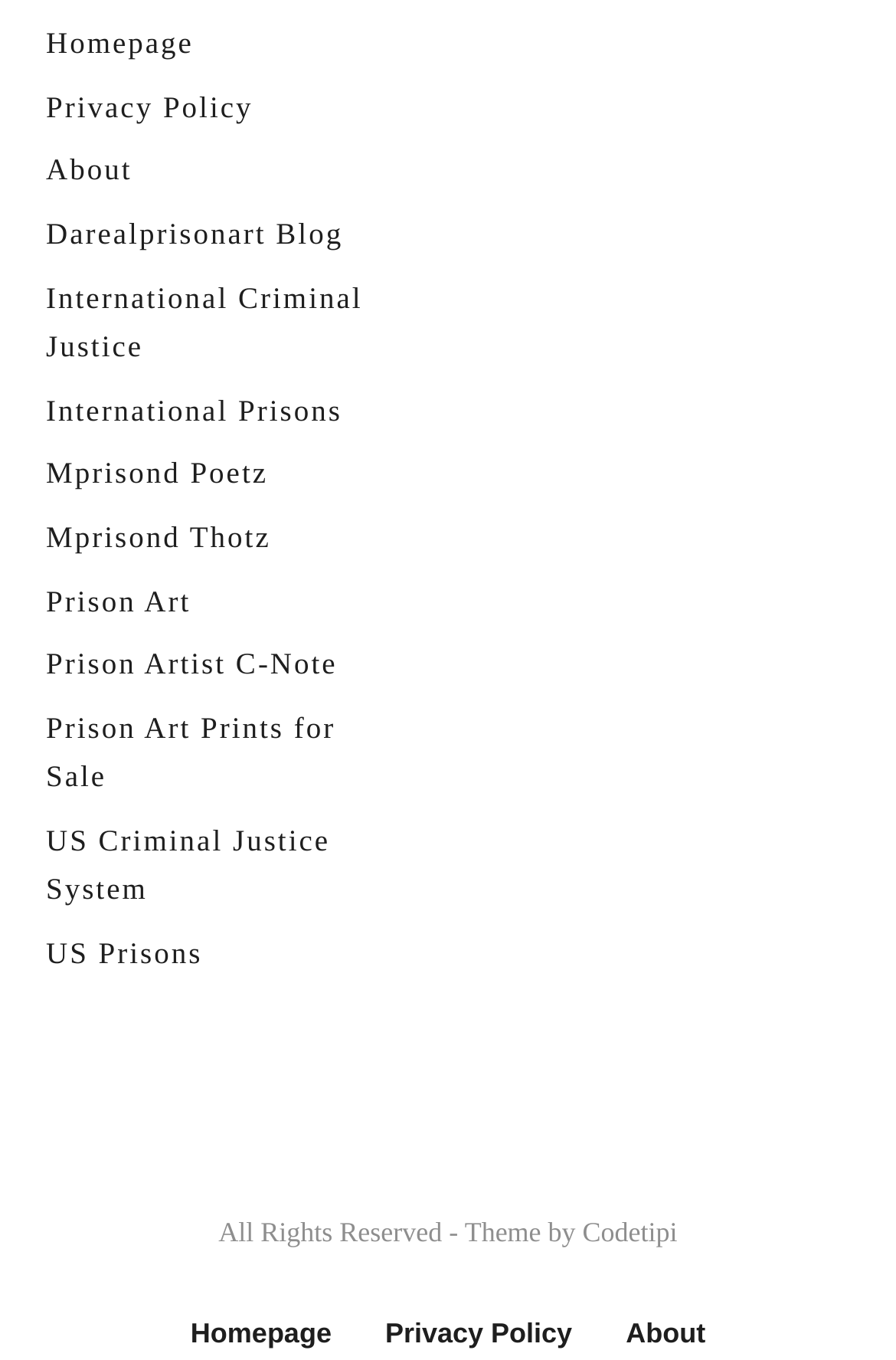Determine the bounding box coordinates (top-left x, top-left y, bottom-right x, bottom-right y) of the UI element described in the following text: Les Laboratoires d’Aubervilliers

None